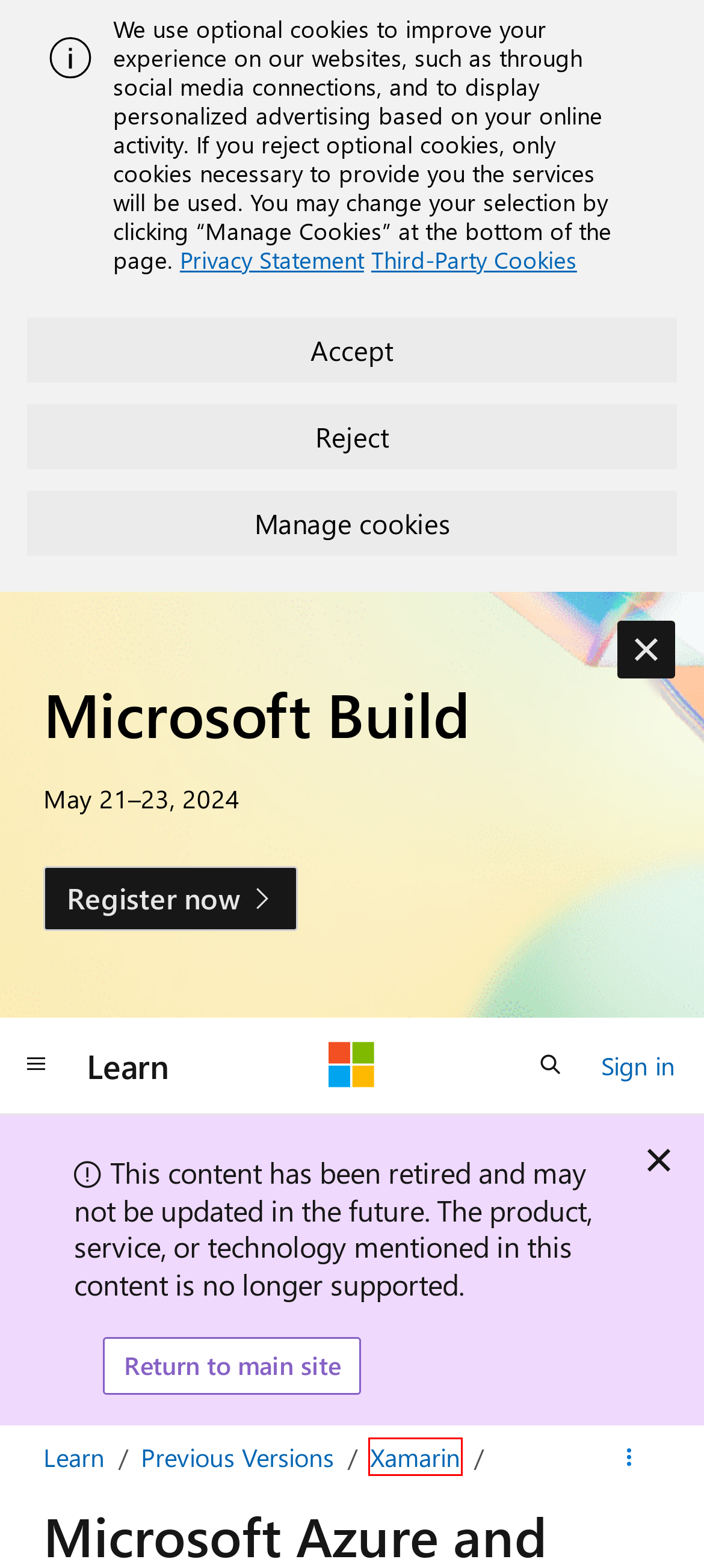Examine the webpage screenshot and identify the UI element enclosed in the red bounding box. Pick the webpage description that most accurately matches the new webpage after clicking the selected element. Here are the candidates:
A. NuGet Gallery
        | Xamarin.Azure.NotificationHubs.iOS 3.1.1
B. NuGet Gallery
        | Xamarin.Azure.NotificationHubs.Android 1.1.4.1
C. Third party cookie inventory - Microsoft Support
D. Your home for Microsoft Build
E. Xamarin documentation - Xamarin | Microsoft Learn
F. Microsoft Learn: Build skills that open doors in your career
G. Your request has been blocked. This could be
                        due to several reasons.
H. Microsoft previous versions of technical documentation | Microsoft Learn

E